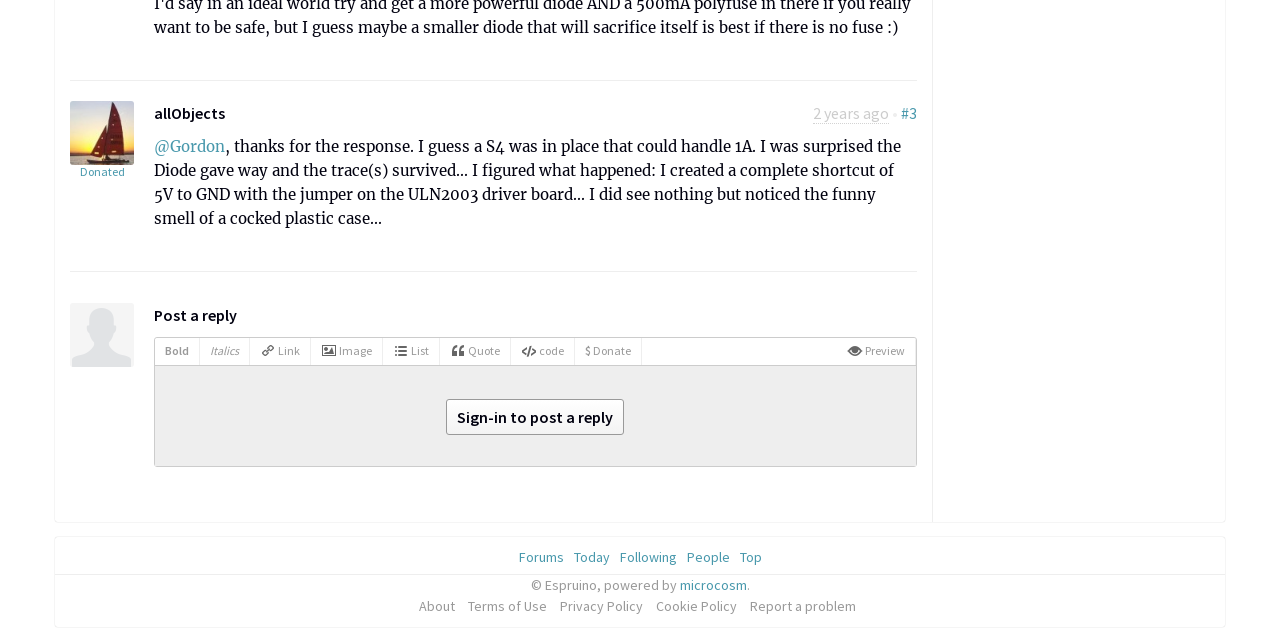Based on the element description: "Terms of Use", identify the bounding box coordinates for this UI element. The coordinates must be four float numbers between 0 and 1, listed as [left, top, right, bottom].

[0.362, 0.928, 0.431, 0.961]